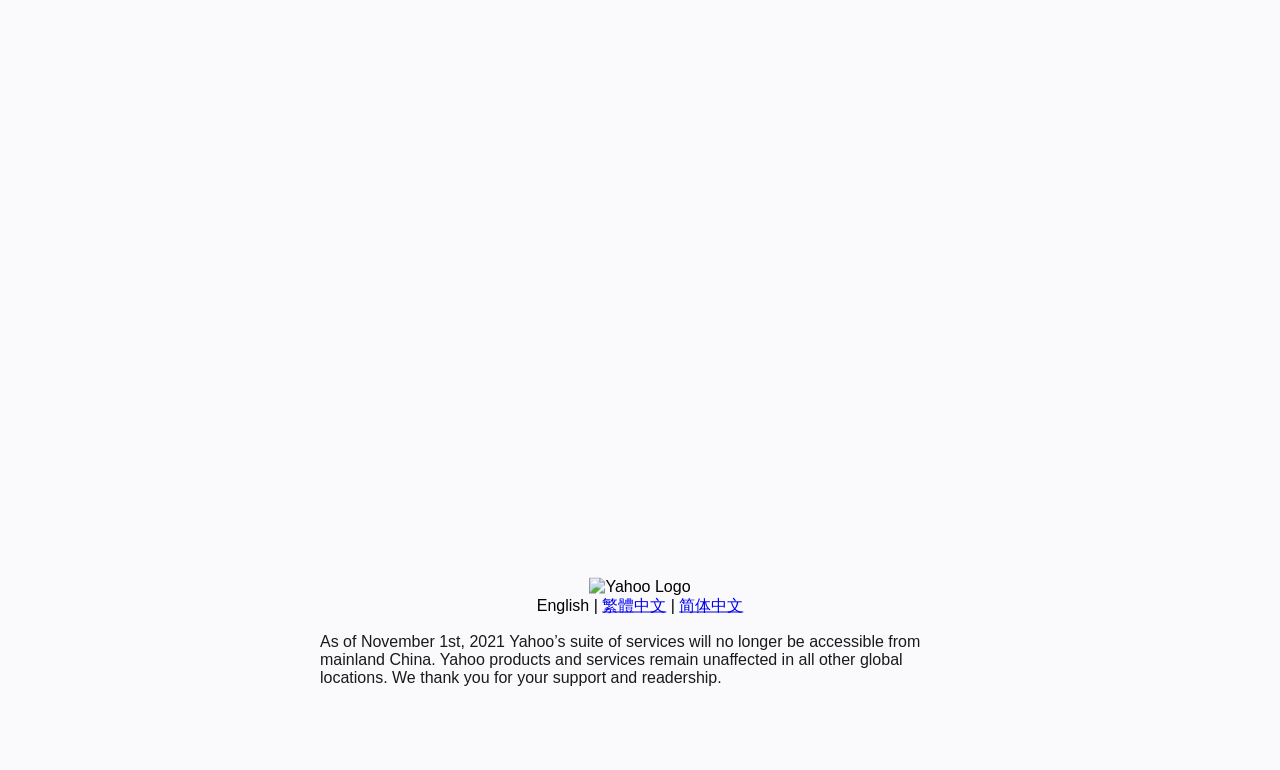Given the element description English, predict the bounding box coordinates for the UI element in the webpage screenshot. The format should be (top-left x, top-left y, bottom-right x, bottom-right y), and the values should be between 0 and 1.

[0.419, 0.775, 0.46, 0.797]